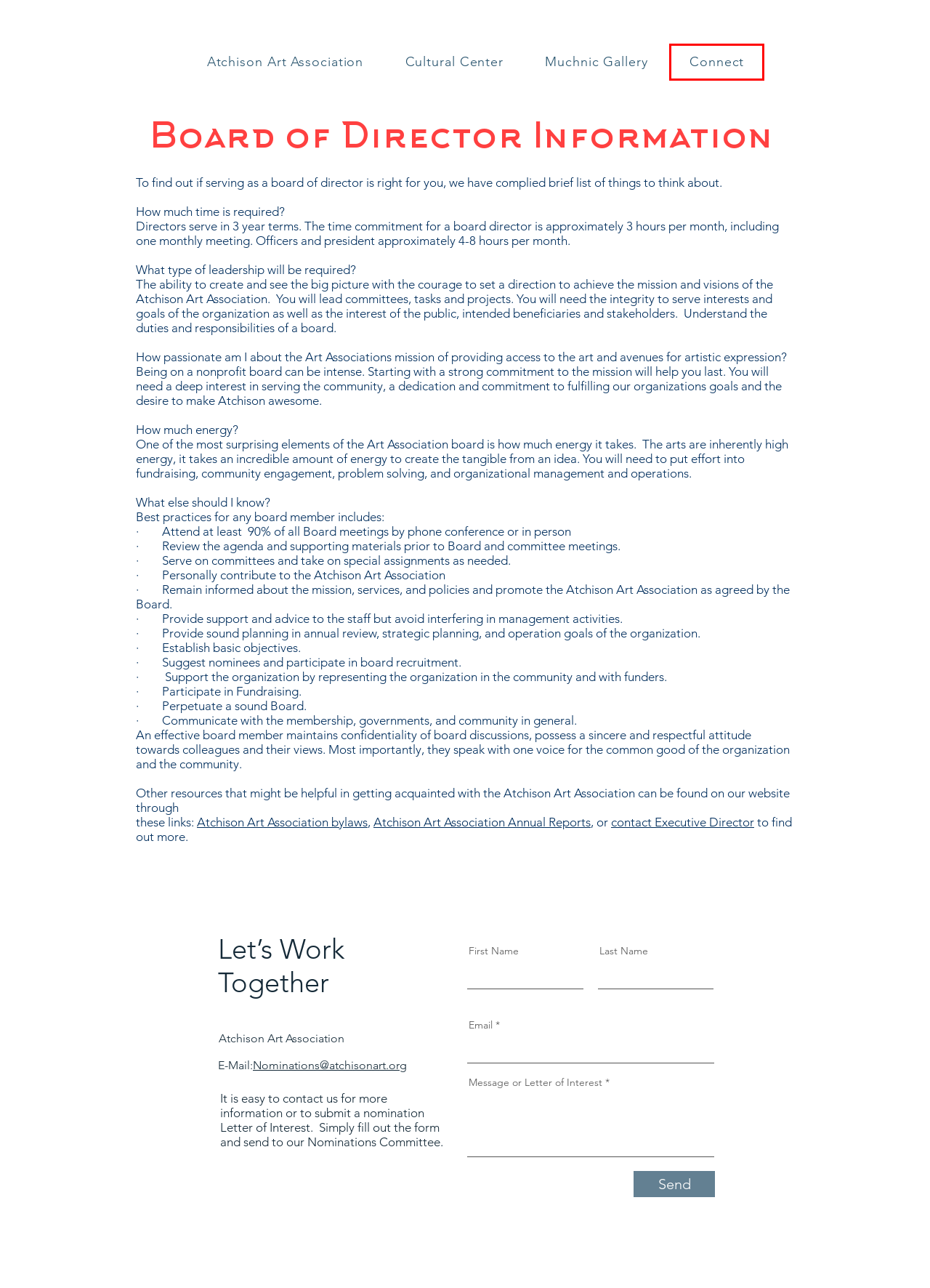Examine the screenshot of the webpage, which has a red bounding box around a UI element. Select the webpage description that best fits the new webpage after the element inside the red bounding box is clicked. Here are the choices:
A. Membership | Atchison Art Assoc.
B. Connect | Atchison Art Assoc.
C. Atchison Art Association, Atchison KS, Public Art, Art Education
D. Donate | Volunteer | Atchison Art Assoc.
E. By Laws | Atchison Art Assoc.
F. Cultural Center | Atchison Art Assoc.
G. Annual Report | Atchison Art Assoc.
H. Muchnic Gallery | Atchison Art Assoc.

B